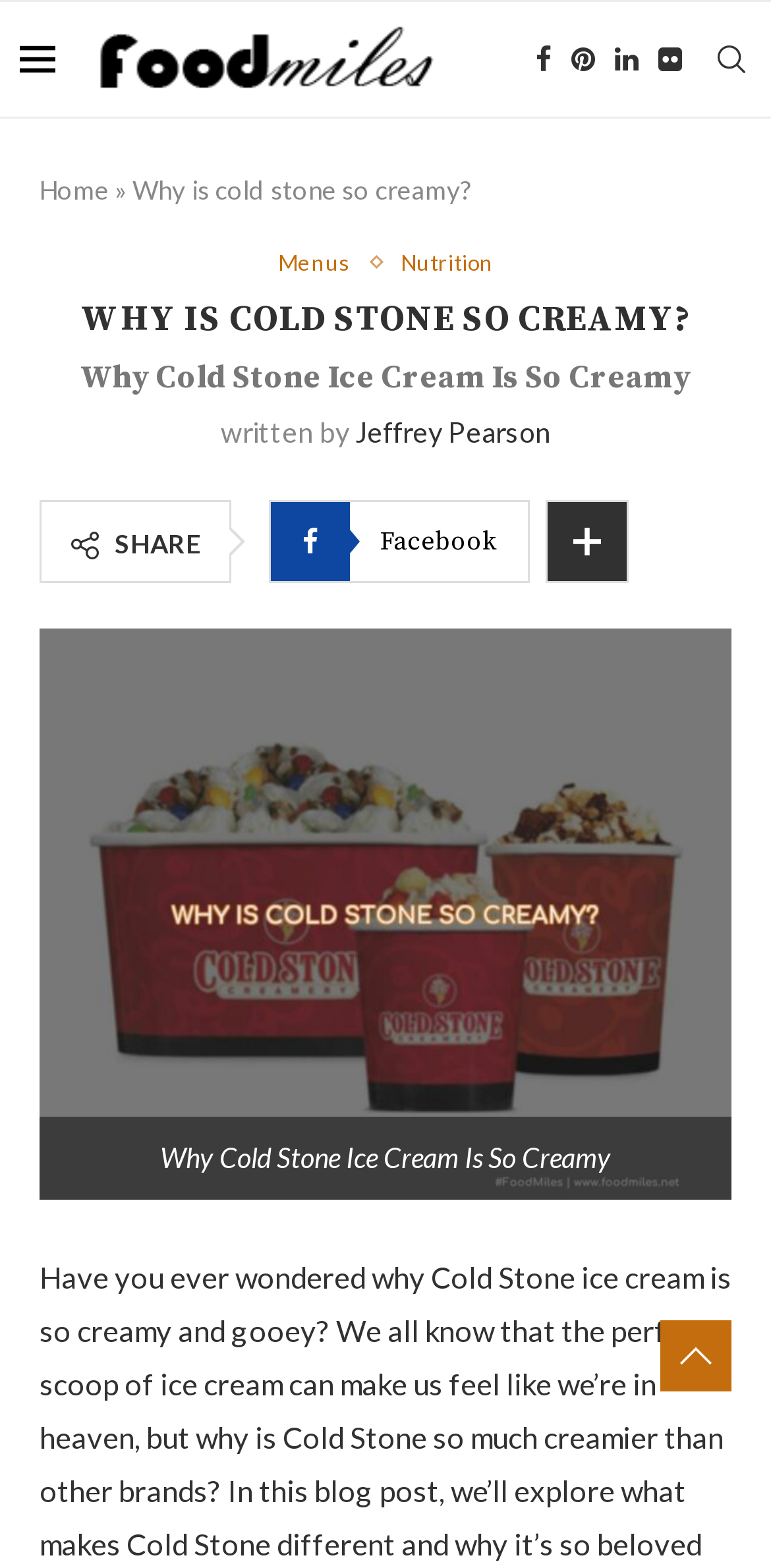What is the logo of the website?
Look at the image and respond with a one-word or short phrase answer.

FoodMiles